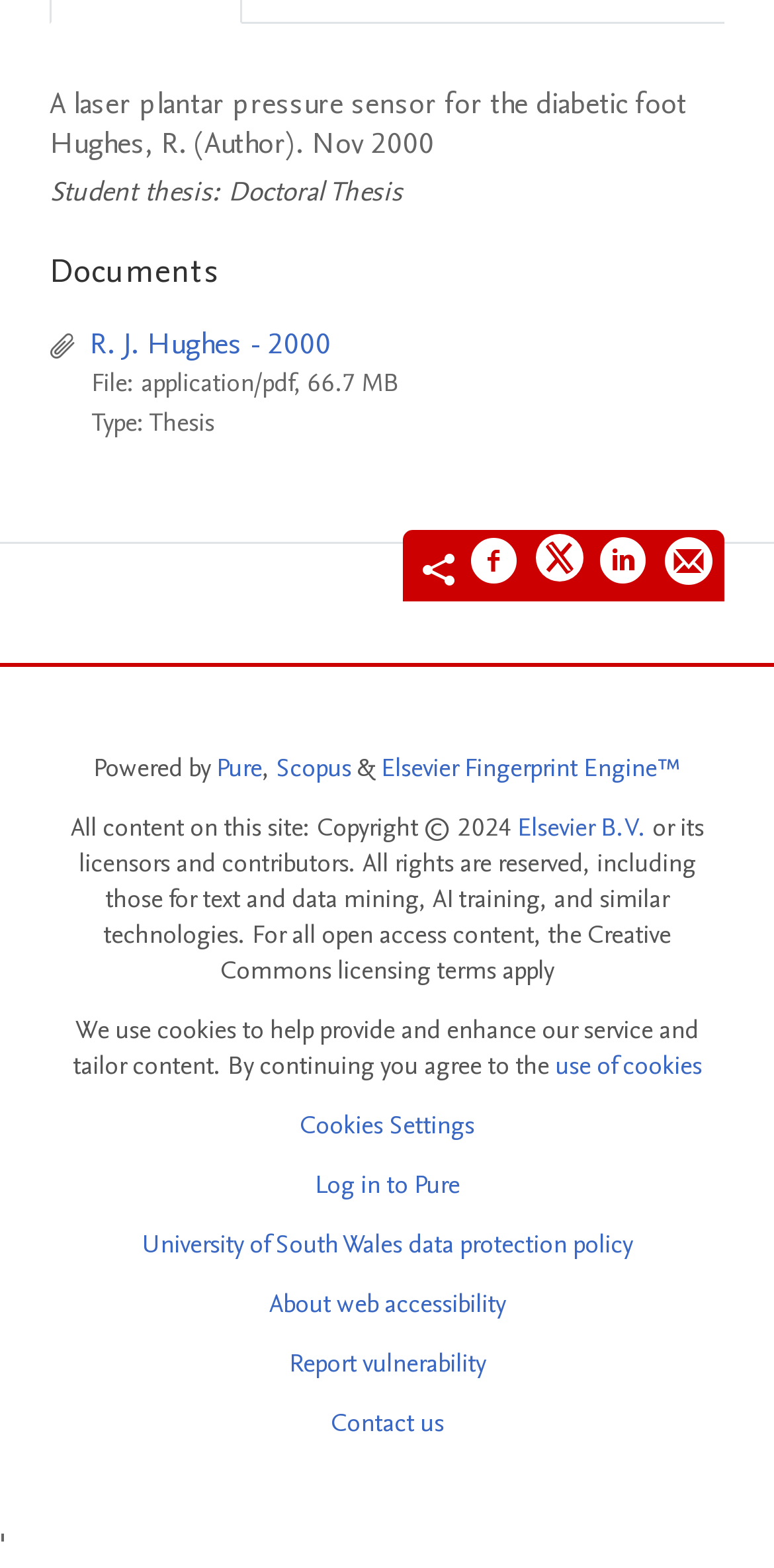Answer the question in a single word or phrase:
What is the author of the document?

R. J. Hughes